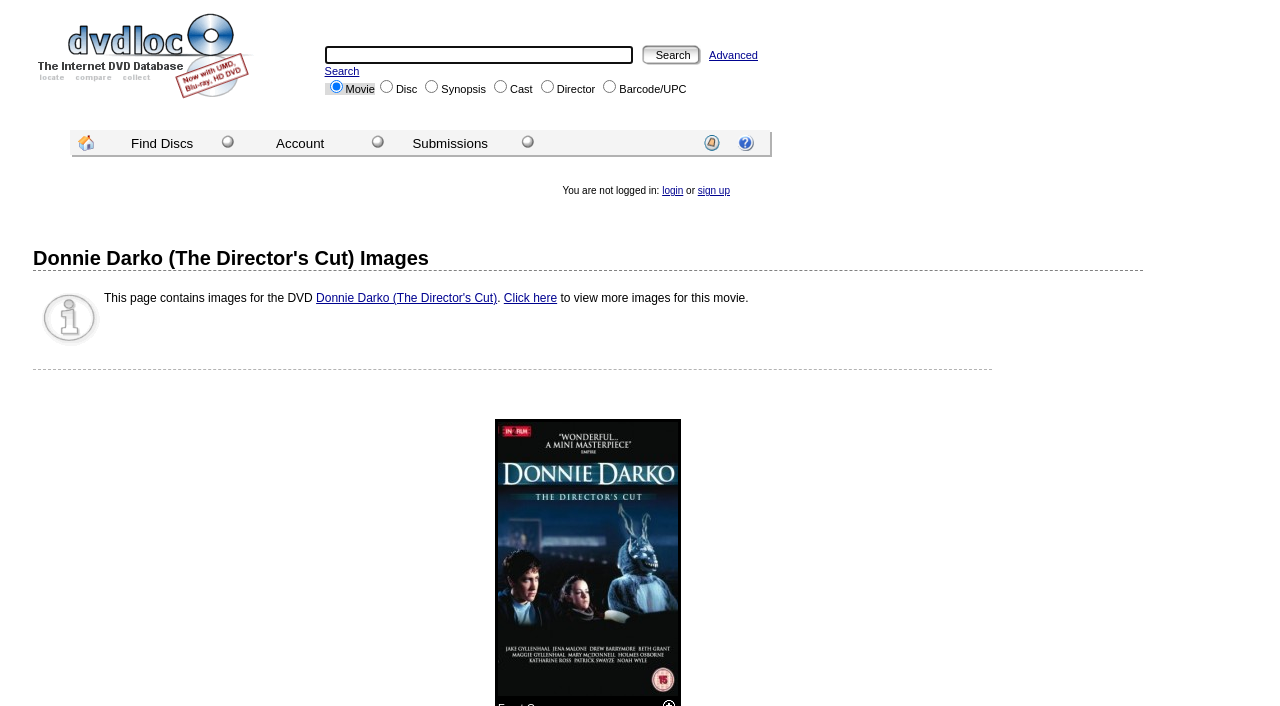Locate the bounding box coordinates of the segment that needs to be clicked to meet this instruction: "Go to the home page".

[0.061, 0.191, 0.074, 0.214]